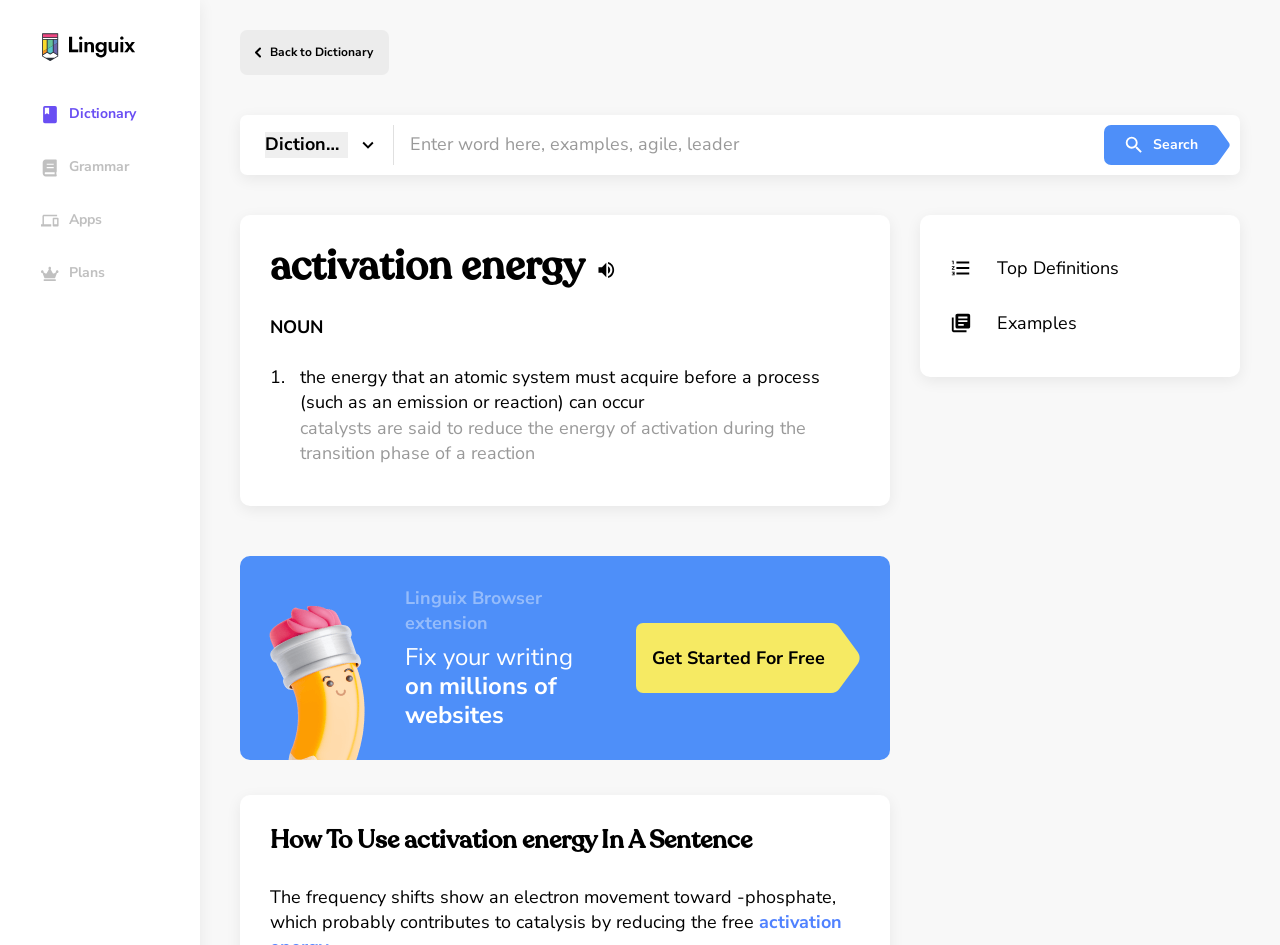Bounding box coordinates are specified in the format (top-left x, top-left y, bottom-right x, bottom-right y). All values are floating point numbers bounded between 0 and 1. Please provide the bounding box coordinate of the region this sentence describes: Back to Dictionary

[0.188, 0.032, 0.304, 0.079]